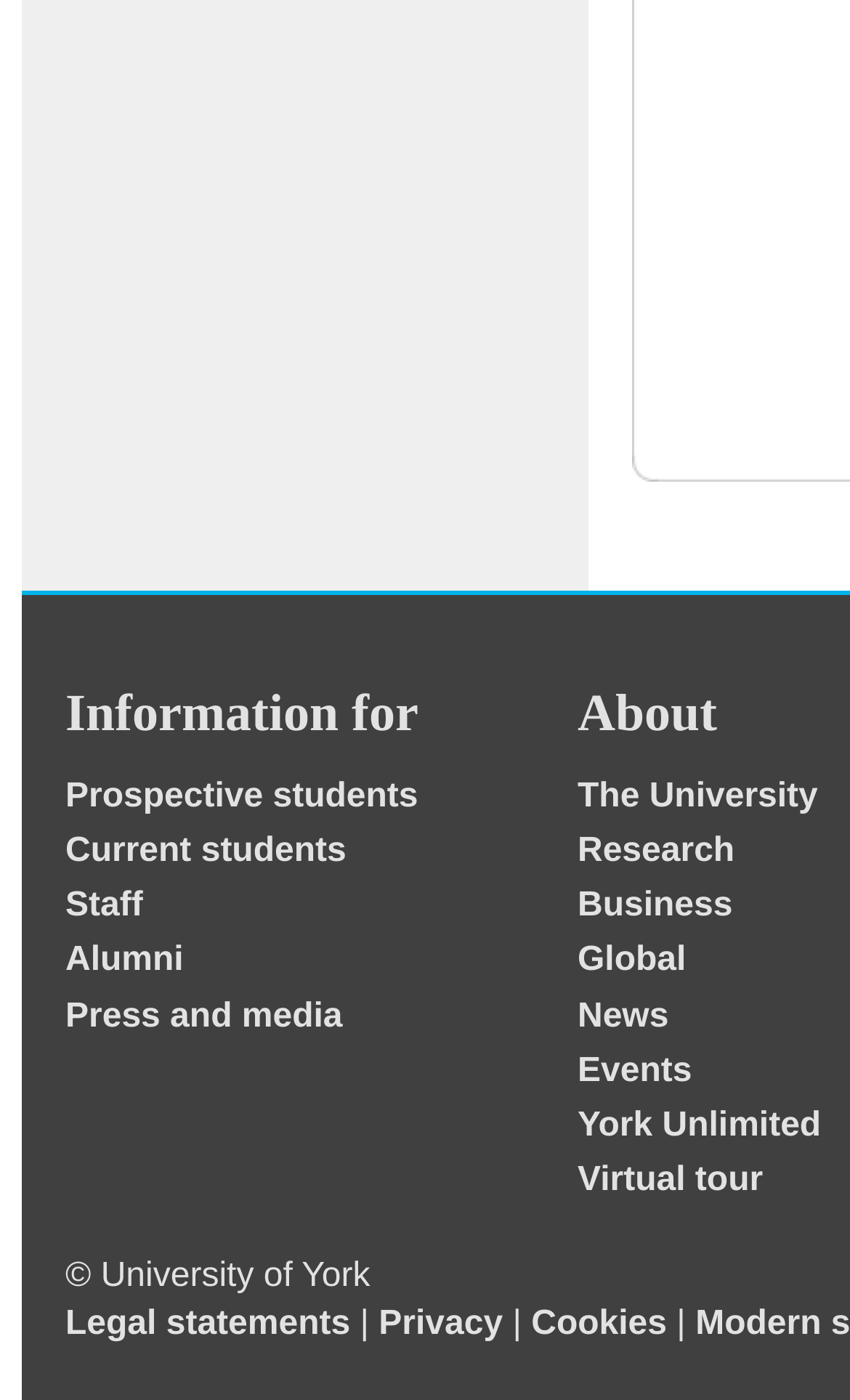Use a single word or phrase to answer the following:
What is the last link on the left side?

Information for Press and media